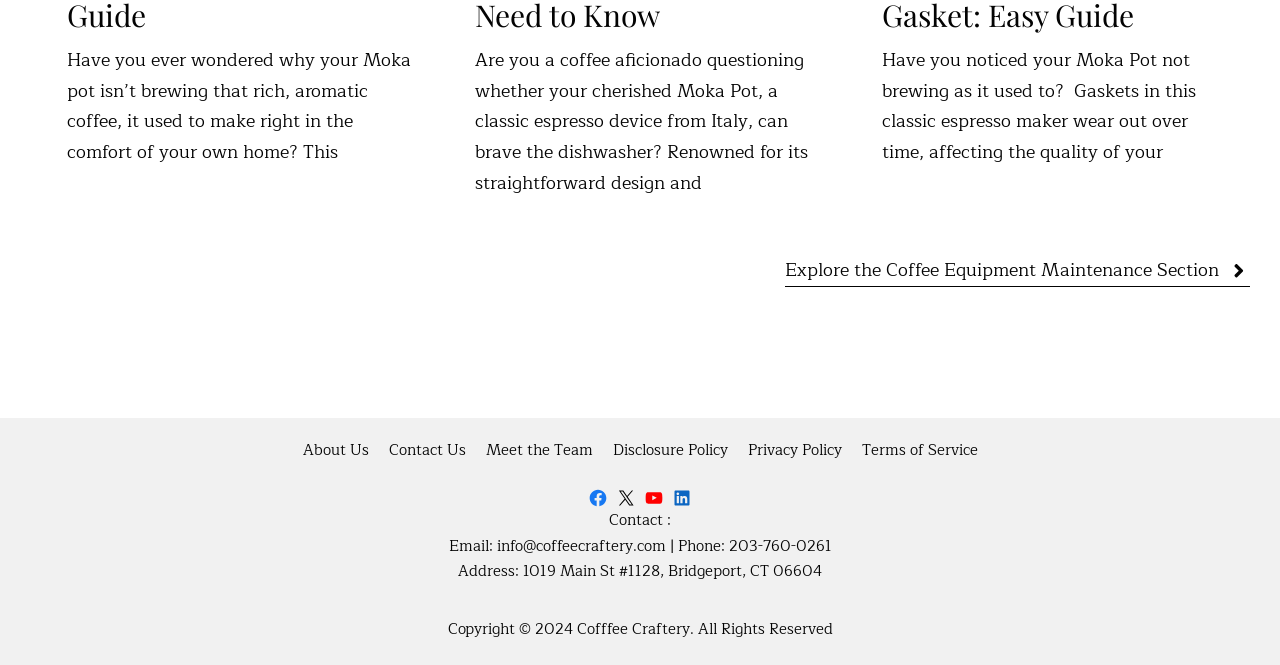What is the copyright year of the webpage?
Based on the content of the image, thoroughly explain and answer the question.

The static text element at the bottom of the webpage mentions 'Copyright © 2024 Cofffee Craftery. All Rights Reserved', indicating that the copyright year is 2024.